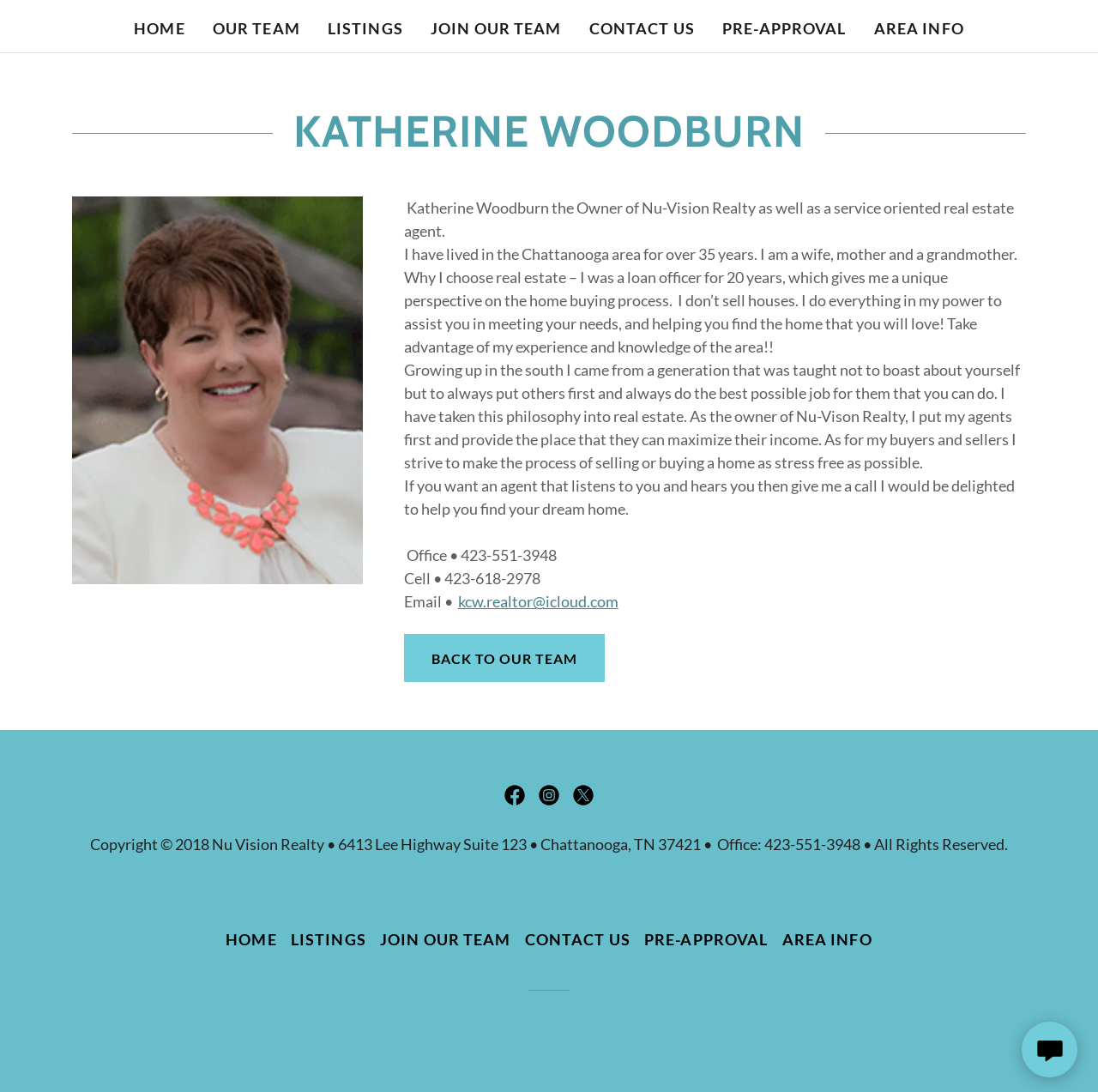Please locate the bounding box coordinates of the region I need to click to follow this instruction: "Get pre-approval".

[0.653, 0.012, 0.775, 0.04]